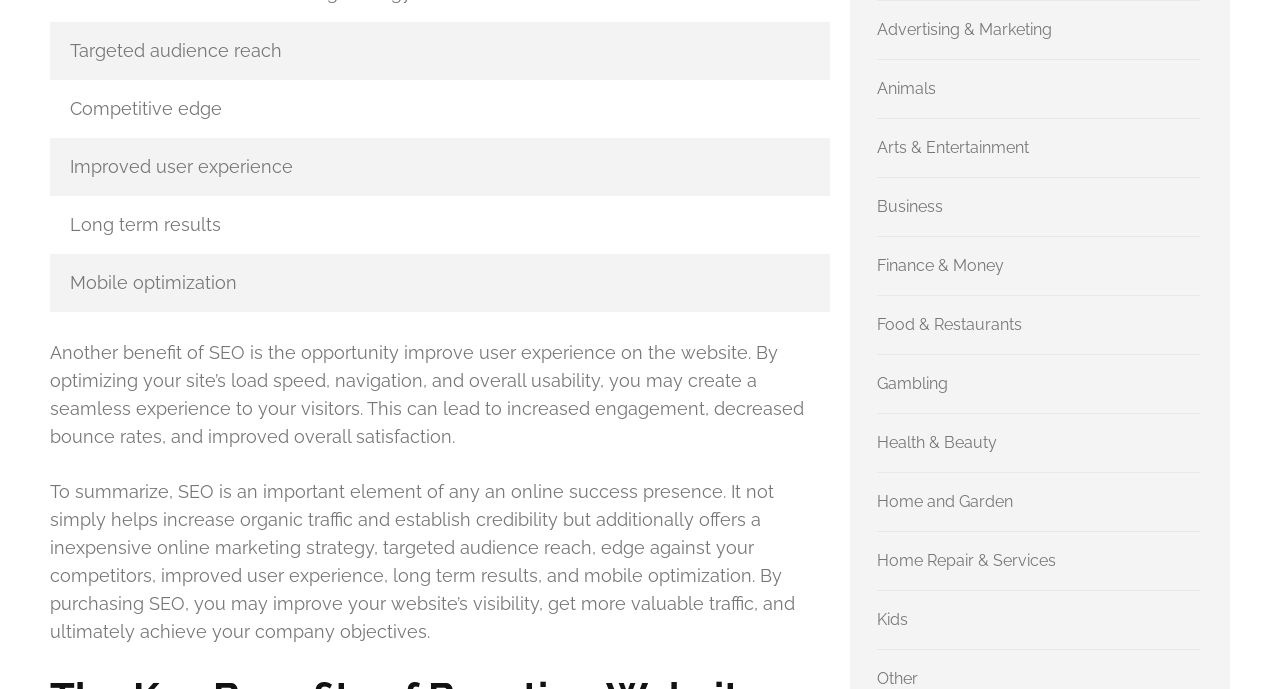Provide a brief response in the form of a single word or phrase:
What is the main topic of the webpage?

SEO